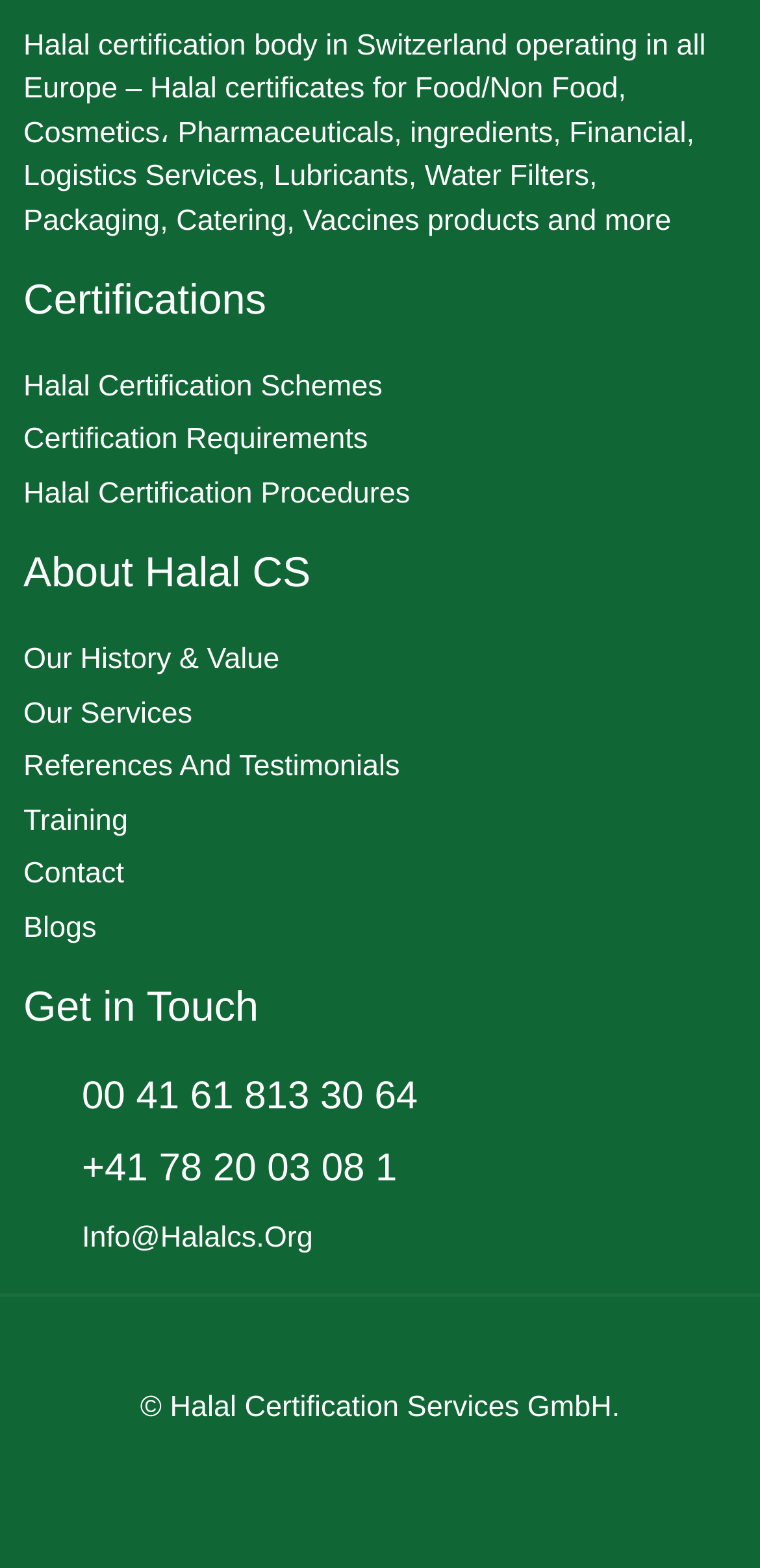Identify the bounding box coordinates of the clickable region to carry out the given instruction: "Read the blog".

None